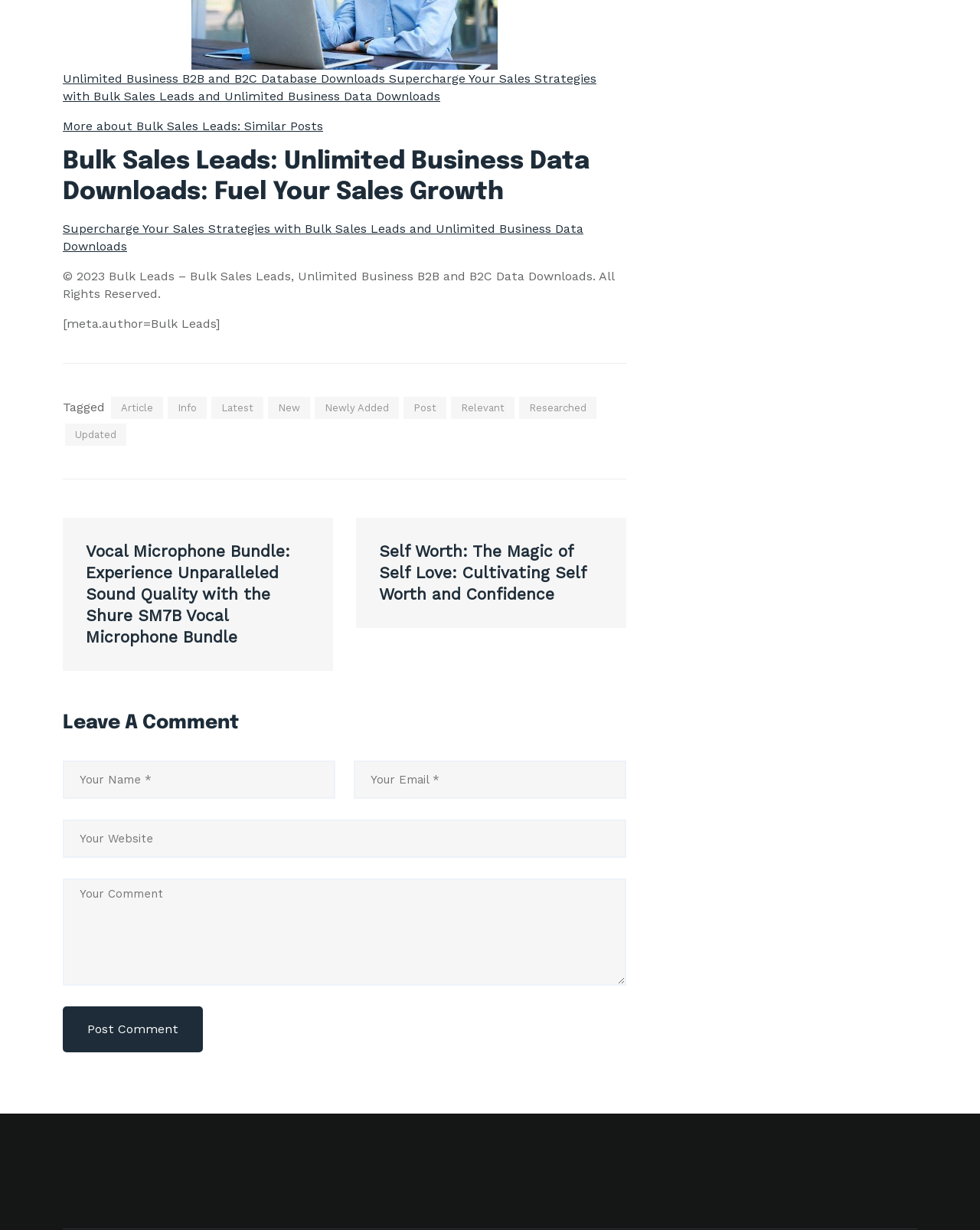How many links are there in the post navigation section?
Utilize the information in the image to give a detailed answer to the question.

The post navigation section is located at the bottom of the page and contains two links: 'Vocal Microphone Bundle: Experience Unparalleled Sound Quality with the Shure SM7B Vocal Microphone Bundle' and 'Self Worth: The Magic of Self Love: Cultivating Self Worth and Confidence'.